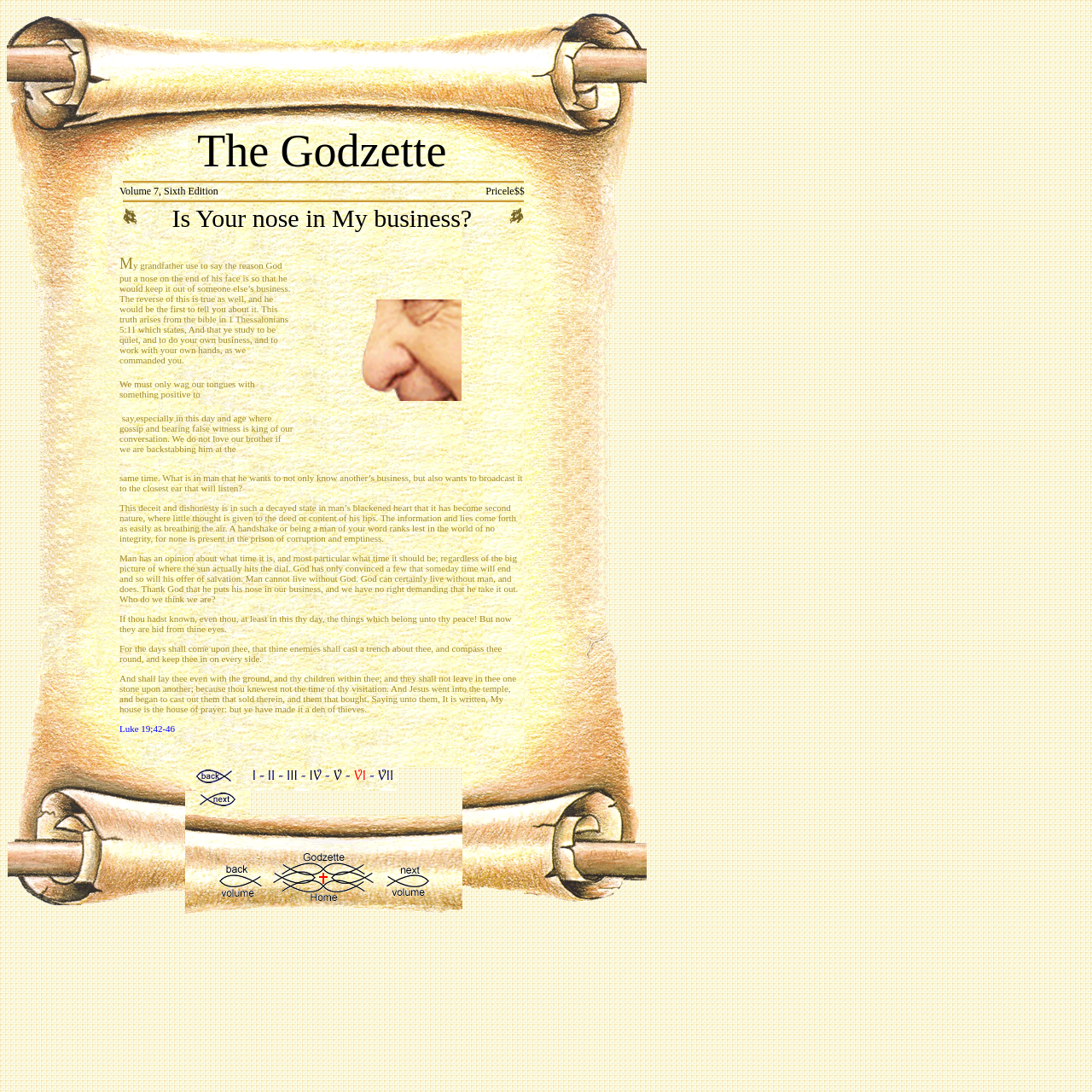Pinpoint the bounding box coordinates of the clickable area necessary to execute the following instruction: "Click the 'Contact Us' link". The coordinates should be given as four float numbers between 0 and 1, namely [left, top, right, bottom].

None